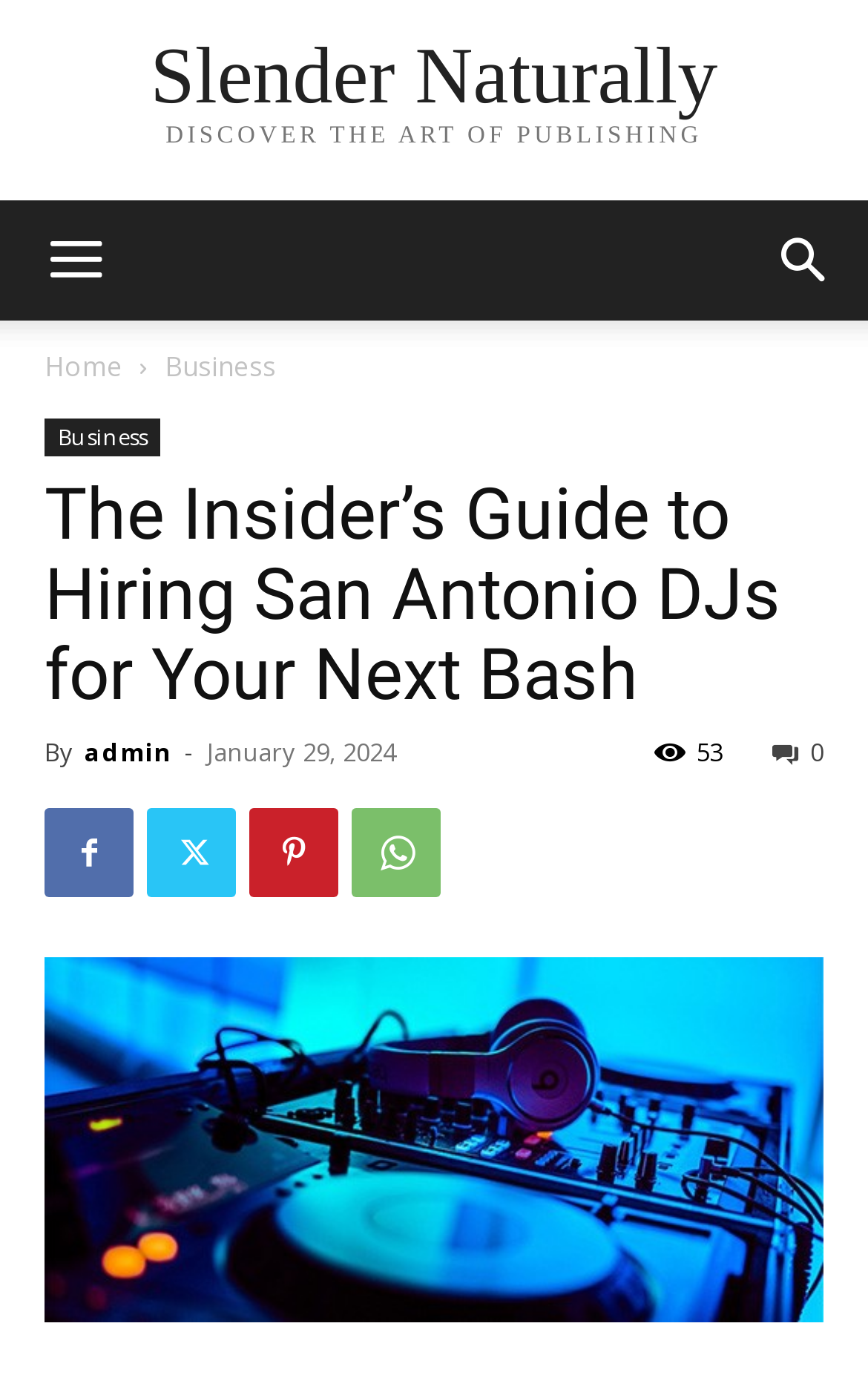Determine the bounding box coordinates in the format (top-left x, top-left y, bottom-right x, bottom-right y). Ensure all values are floating point numbers between 0 and 1. Identify the bounding box of the UI element described by: Slender Naturally

[0.173, 0.026, 0.827, 0.084]